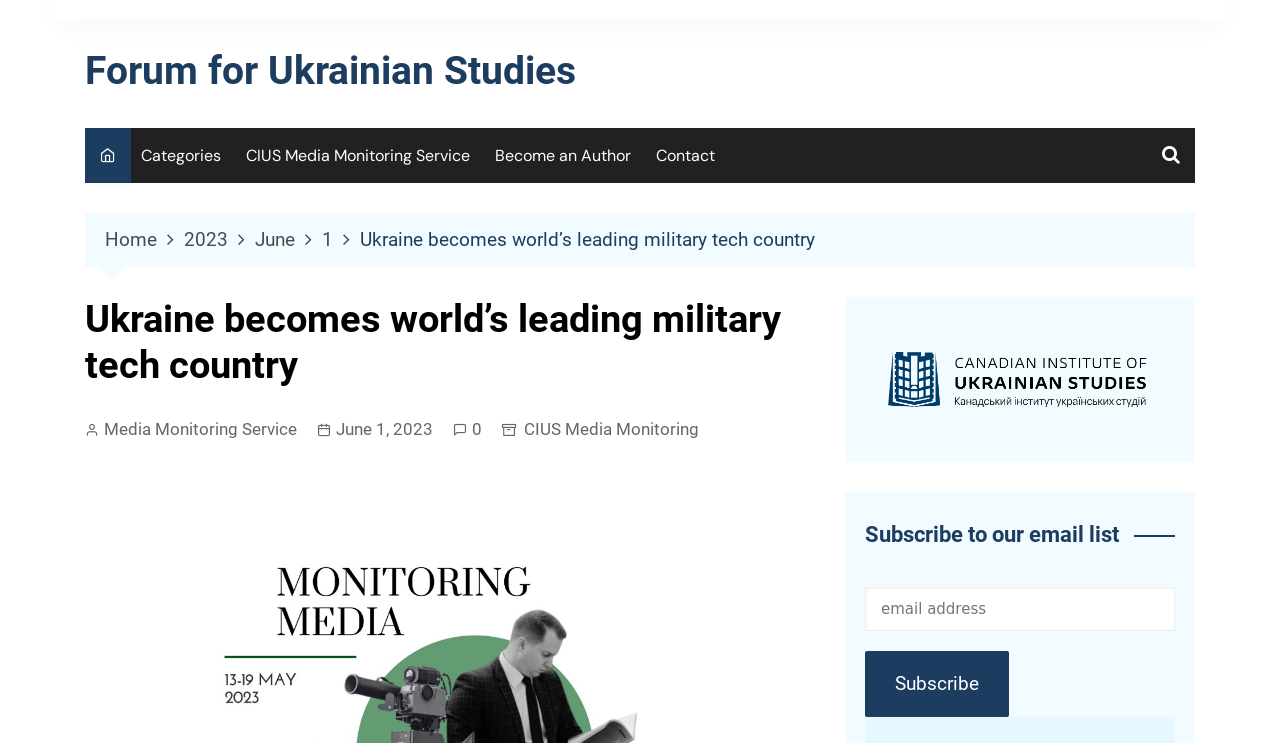Please provide a brief answer to the question using only one word or phrase: 
What is the category of the article 'Russia’s war against Ukraine'?

Russia’s war against Ukraine